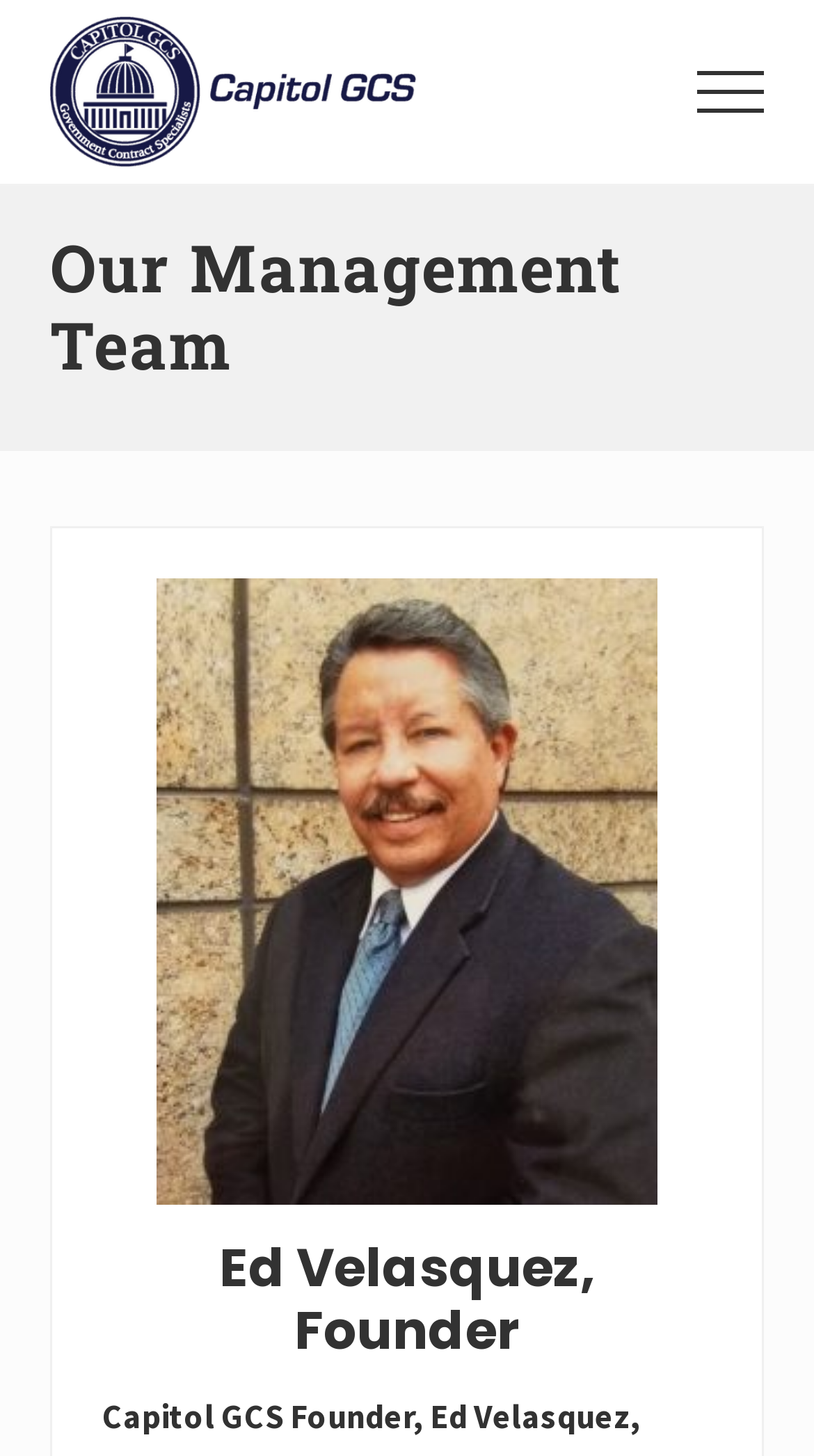Give a complete and precise description of the webpage's appearance.

The webpage is about Capitol GCS, a company that provides PMO services to transit projects across the nation. At the top left corner, there are three links: "Menu", "Skip to main content", and "Skip to footer". Next to these links, the company's logo, "Capitol GCS", is displayed with an image. Below the logo, the company's tagline "Government Contract Specialists" is written in a static text.

On the top right corner, there is a button labeled "Menu". The main content of the webpage is headed by "Our Management Team", which is followed by a section about Ed Velasquez, the founder of the company. This section includes a heading with his name, an image of him, and another heading with his title "Founder".